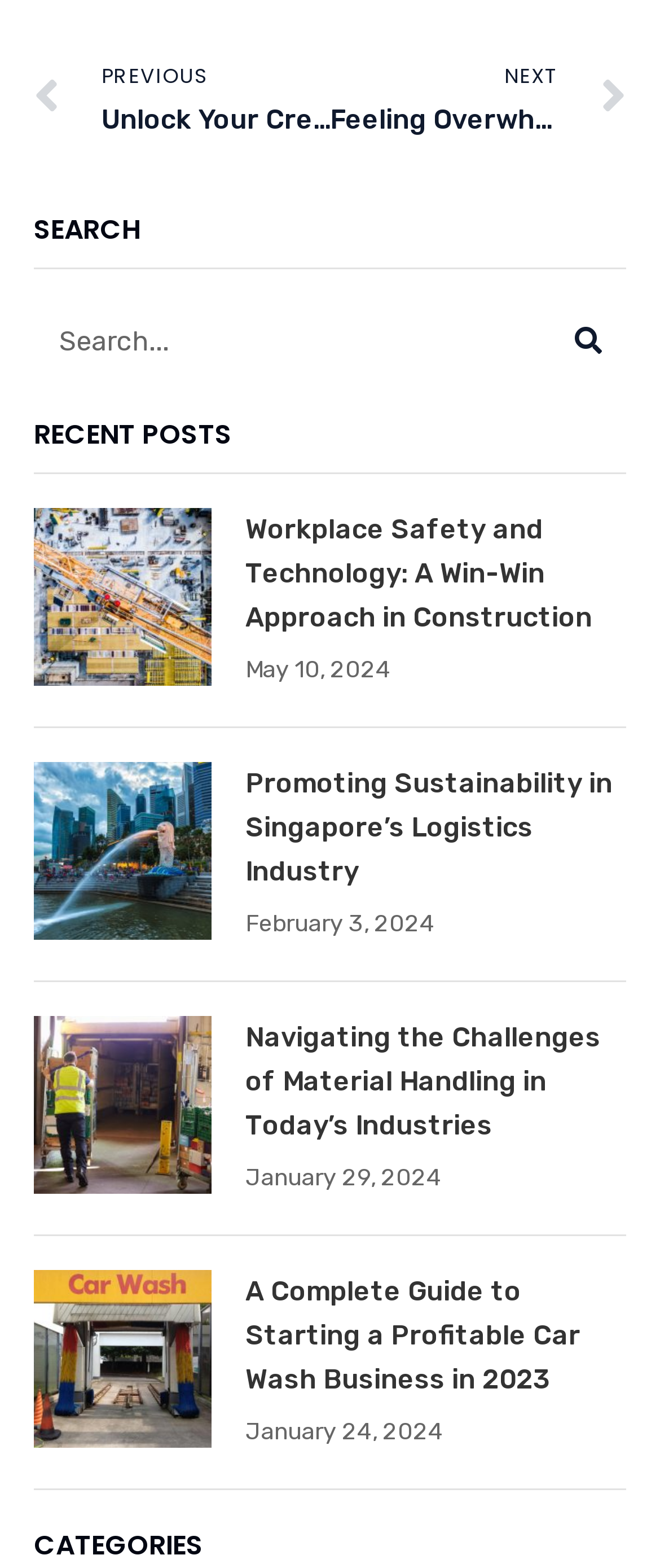Determine the bounding box coordinates of the region that needs to be clicked to achieve the task: "View the article about Starting a Profitable Car Wash Business".

[0.372, 0.813, 0.879, 0.889]